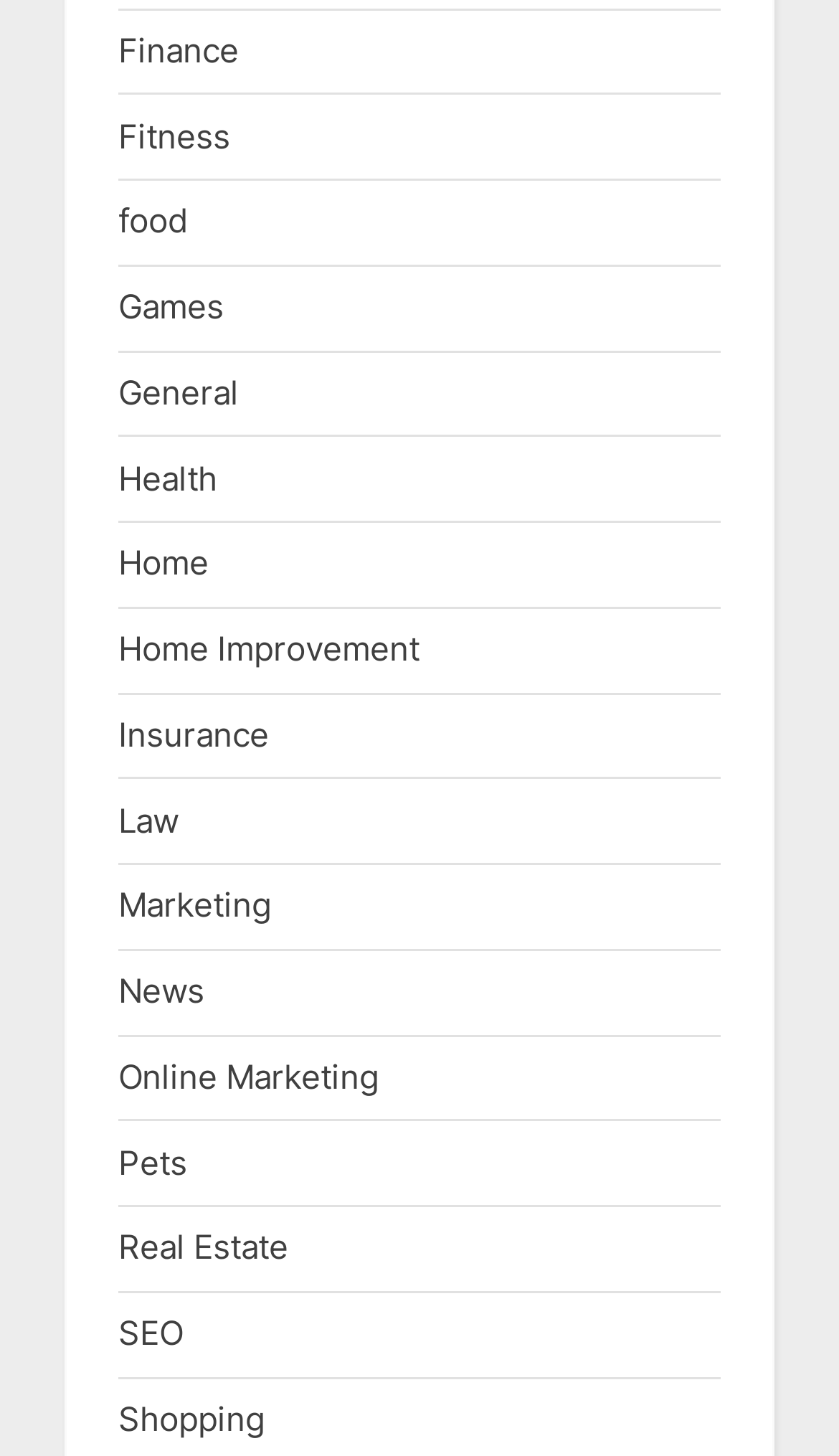Please locate the bounding box coordinates of the element that should be clicked to achieve the given instruction: "Explore the Home Improvement category".

[0.141, 0.432, 0.5, 0.46]